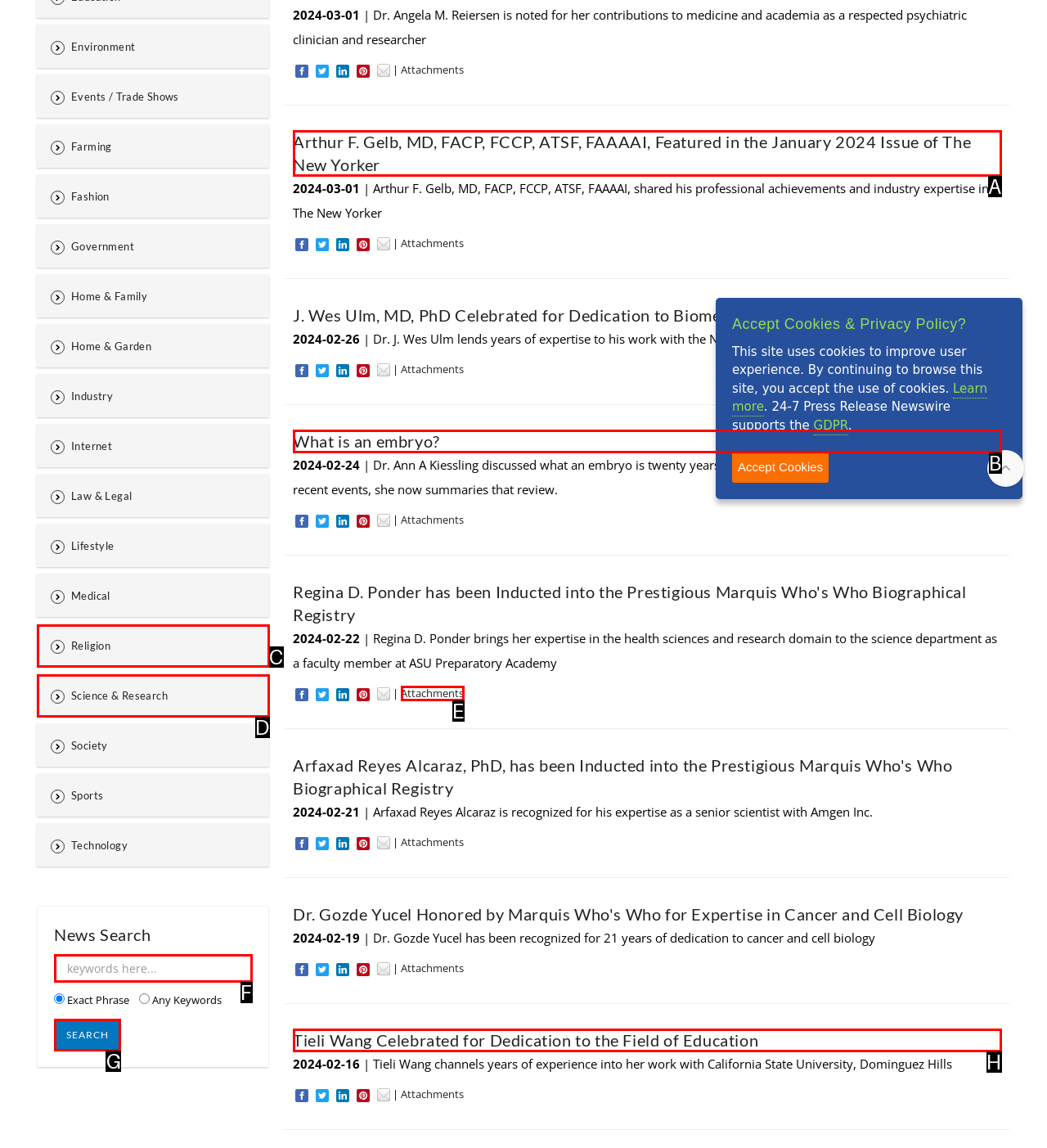Choose the option that best matches the description: What is an embryo?
Indicate the letter of the matching option directly.

B